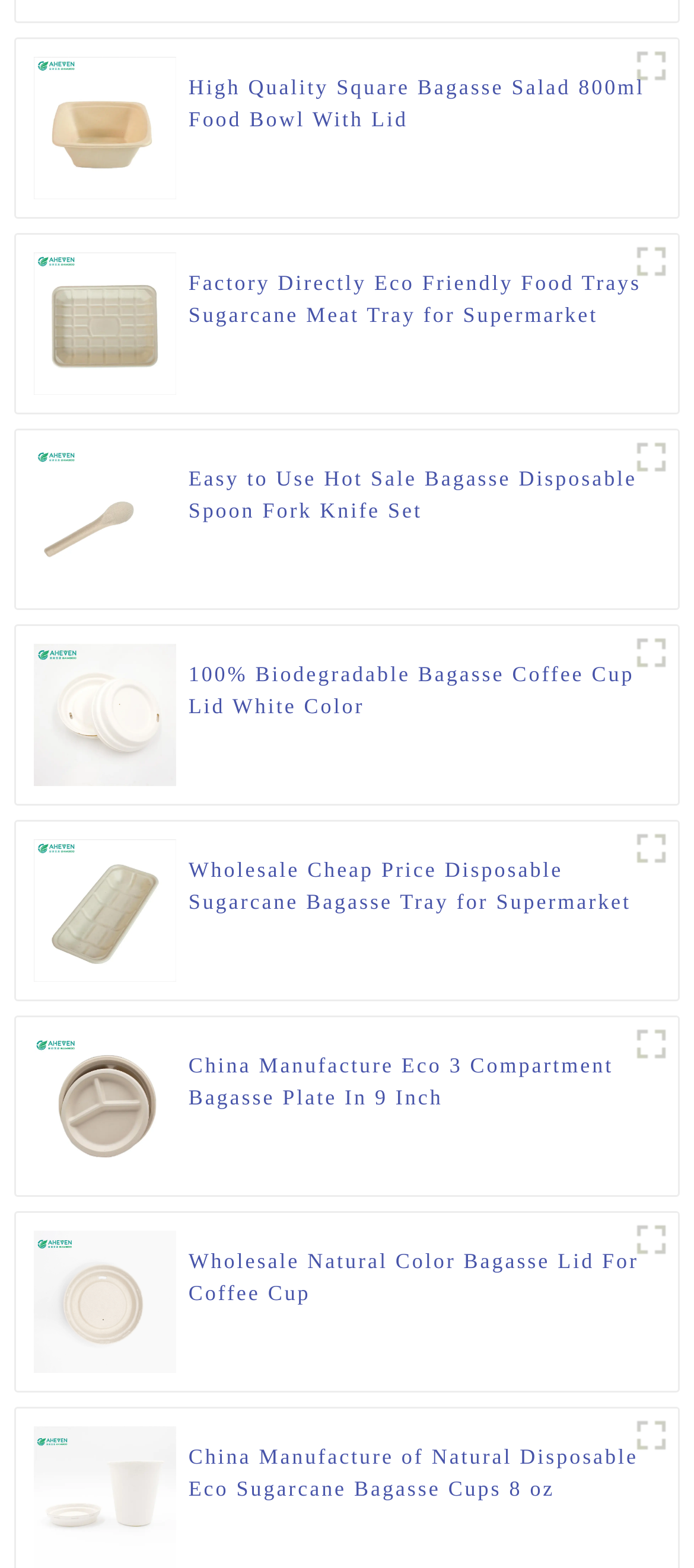How many images are there on the webpage?
Please answer the question with a single word or phrase, referencing the image.

12